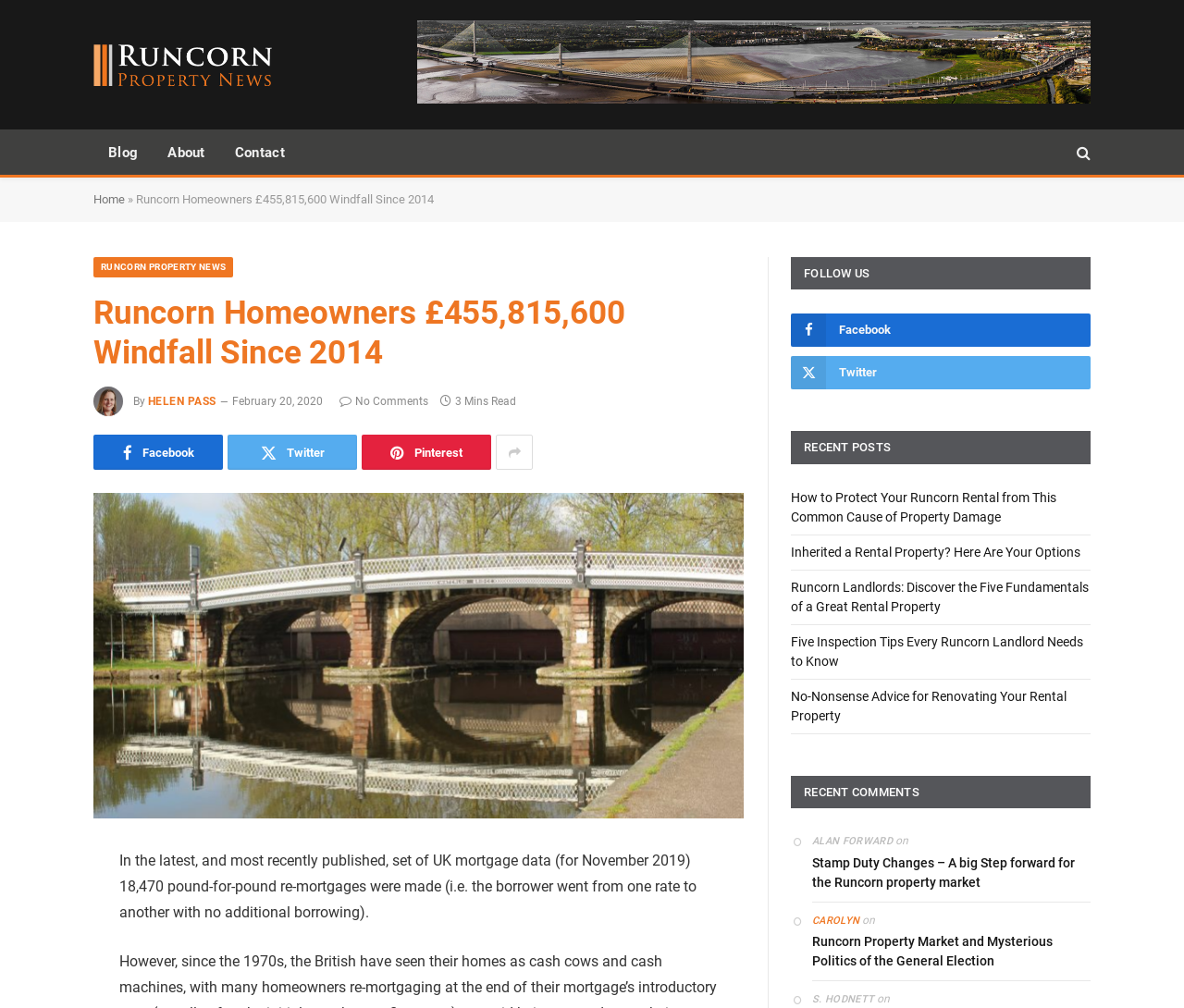Pinpoint the bounding box coordinates of the clickable element needed to complete the instruction: "Read the article by Helen Pass". The coordinates should be provided as four float numbers between 0 and 1: [left, top, right, bottom].

[0.079, 0.384, 0.104, 0.413]